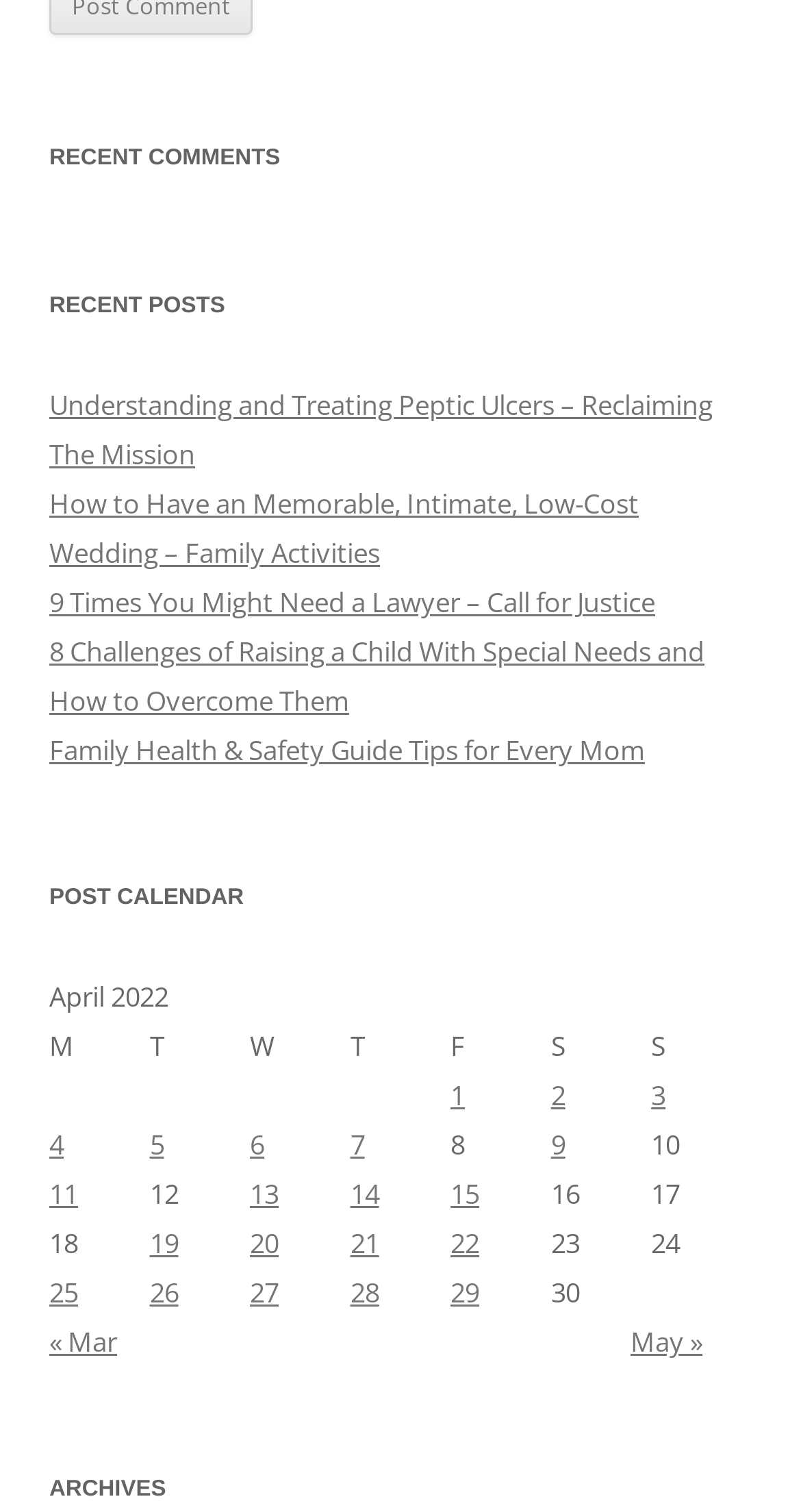For the following element description, predict the bounding box coordinates in the format (top-left x, top-left y, bottom-right x, bottom-right y). All values should be floating point numbers between 0 and 1. Description: May »

[0.787, 0.876, 0.877, 0.9]